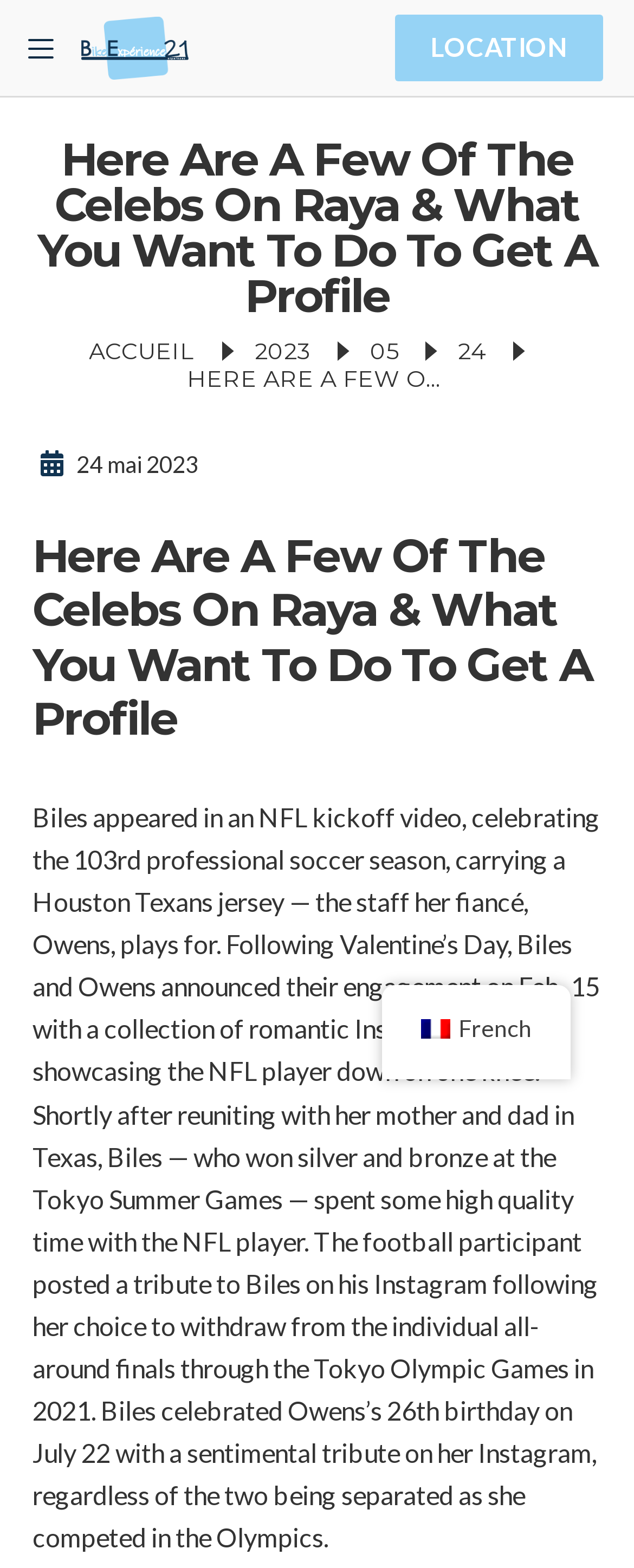Please determine the main heading text of this webpage.

Here Are A Few Of The Celebs On Raya & What You Want To Do To Get A Profile